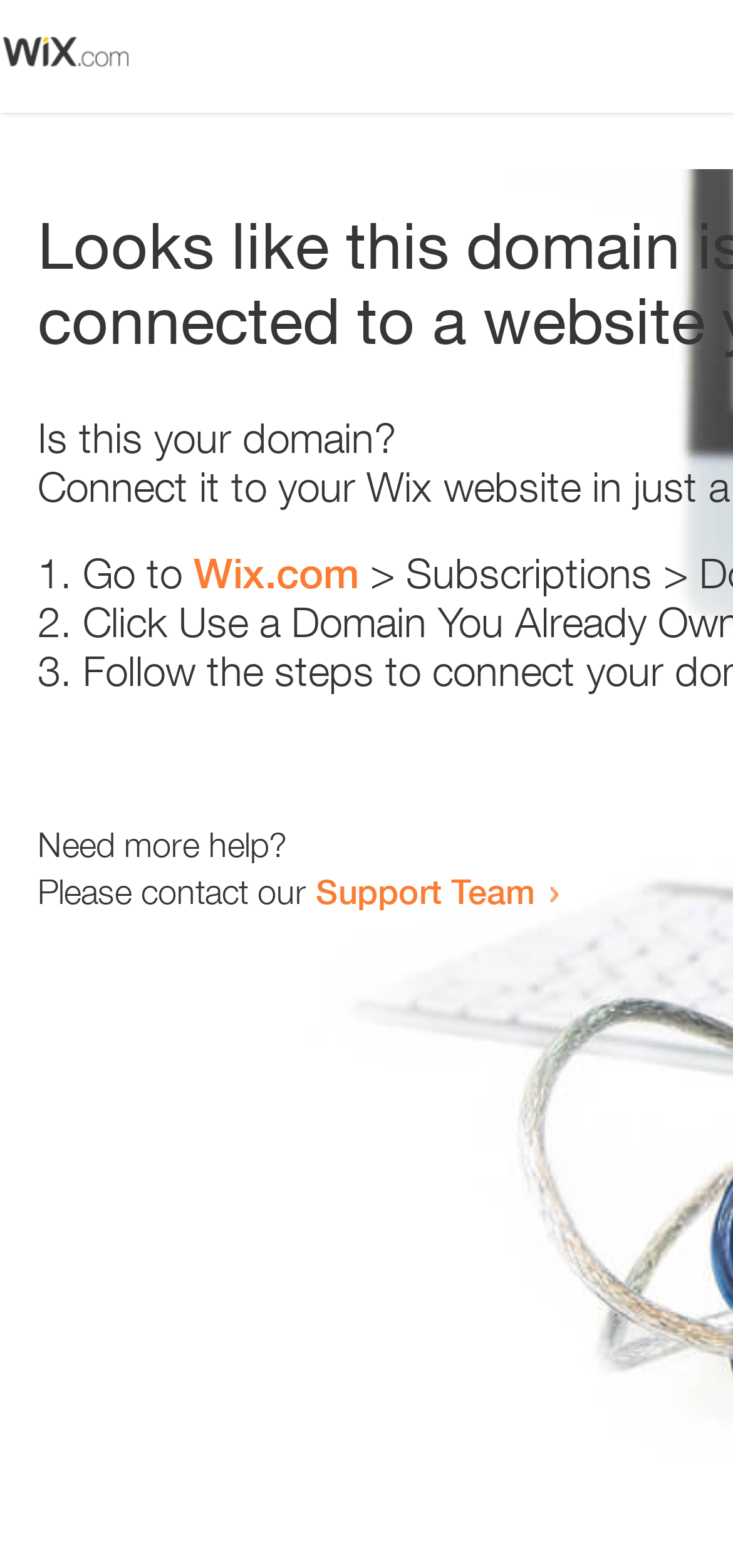Summarize the contents and layout of the webpage in detail.

The webpage appears to be an error page, with a small image at the top left corner. Below the image, there is a heading that reads "Is this your domain?" centered on the page. 

Underneath the heading, there is a numbered list with three items. The list starts with "1." followed by the text "Go to" and a link to "Wix.com". The second item is "2." and the third item is "3.". These list items are aligned to the left side of the page.

Further down the page, there is a section that asks "Need more help?" followed by a sentence that says "Please contact our". This sentence is completed with a link to the "Support Team". This section is also aligned to the left side of the page.